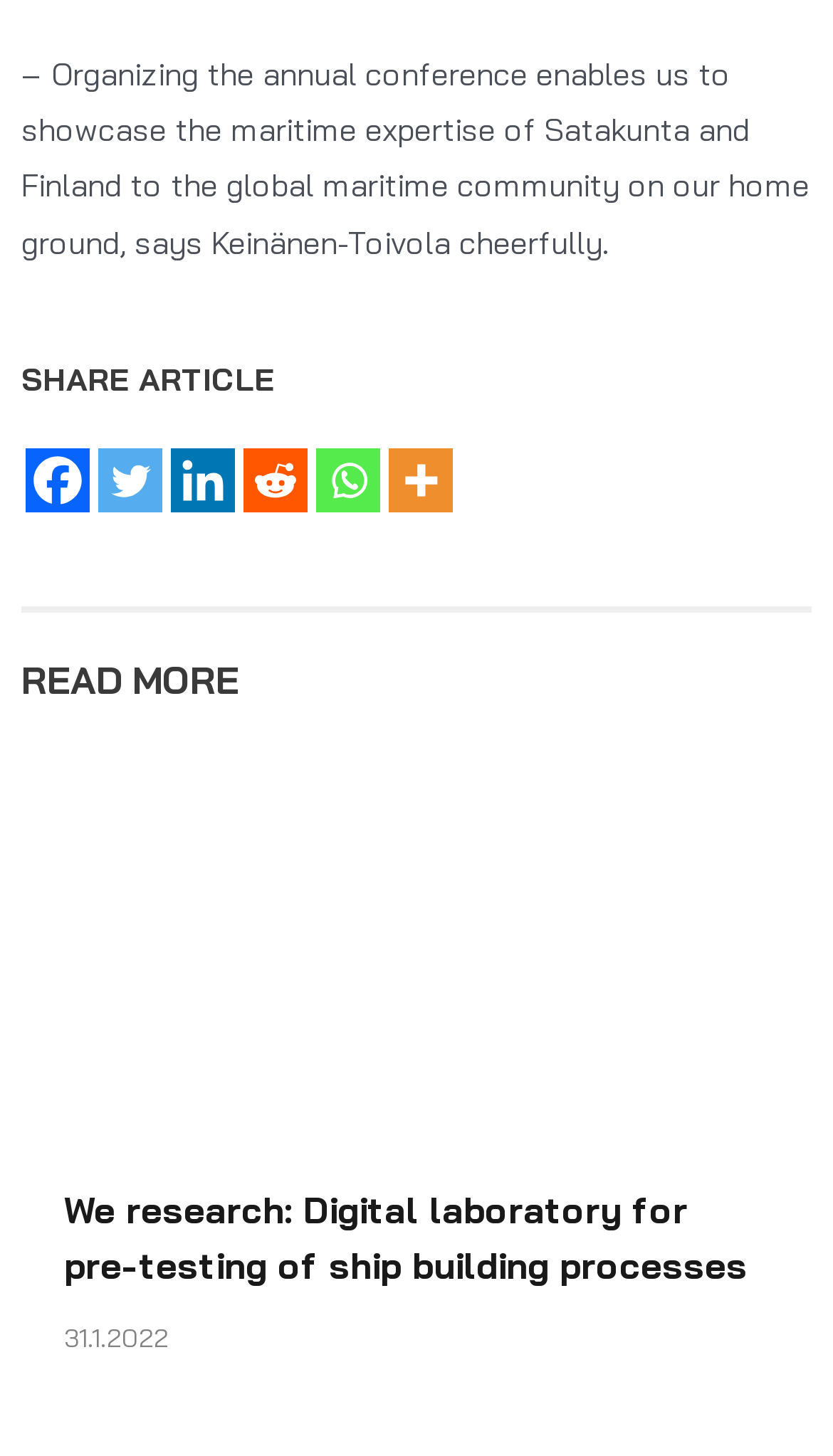Can you show the bounding box coordinates of the region to click on to complete the task described in the instruction: "Read more about ship building processes"?

[0.026, 0.45, 0.974, 0.483]